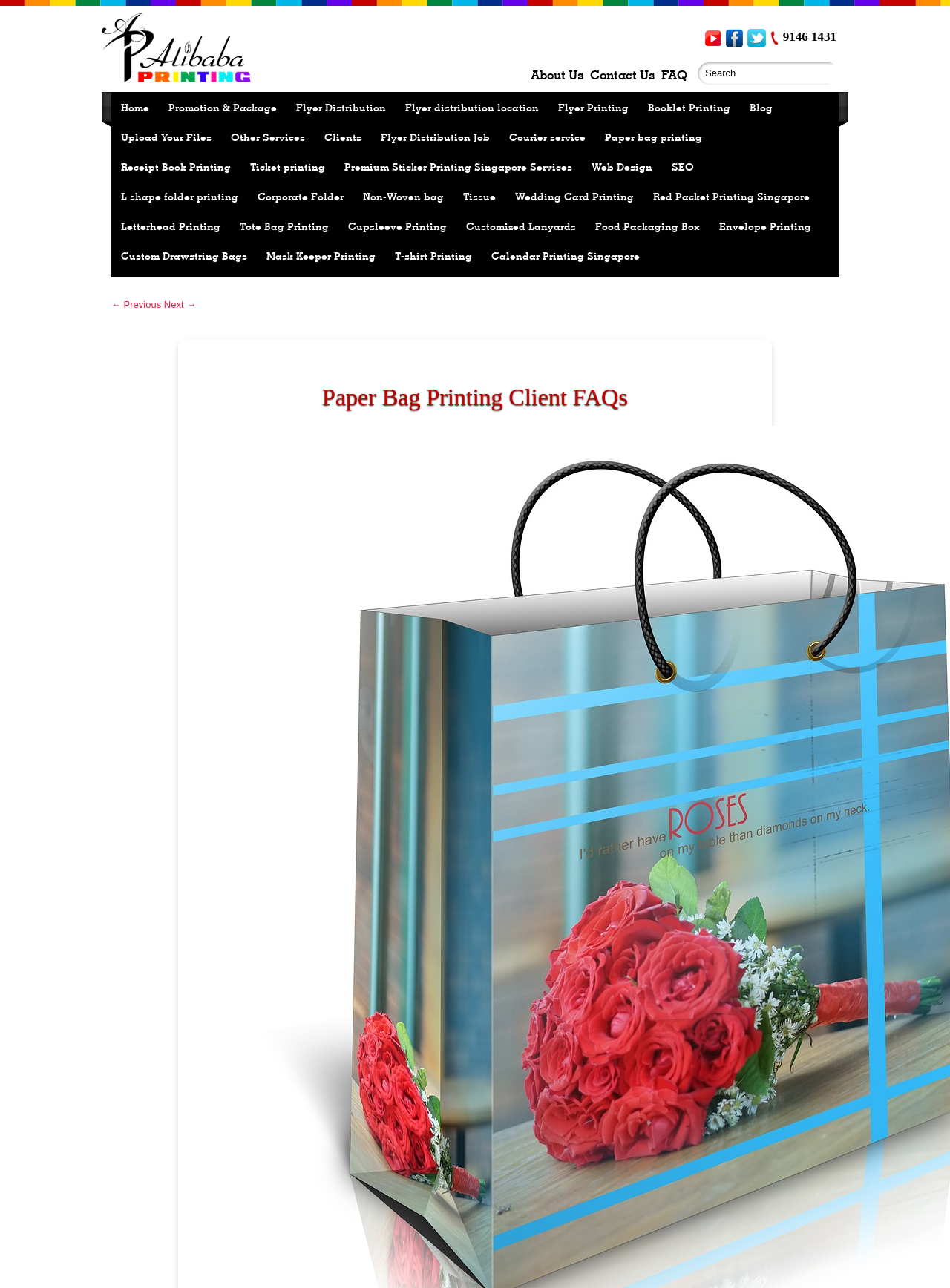How many navigation links are there?
Based on the image content, provide your answer in one word or a short phrase.

15